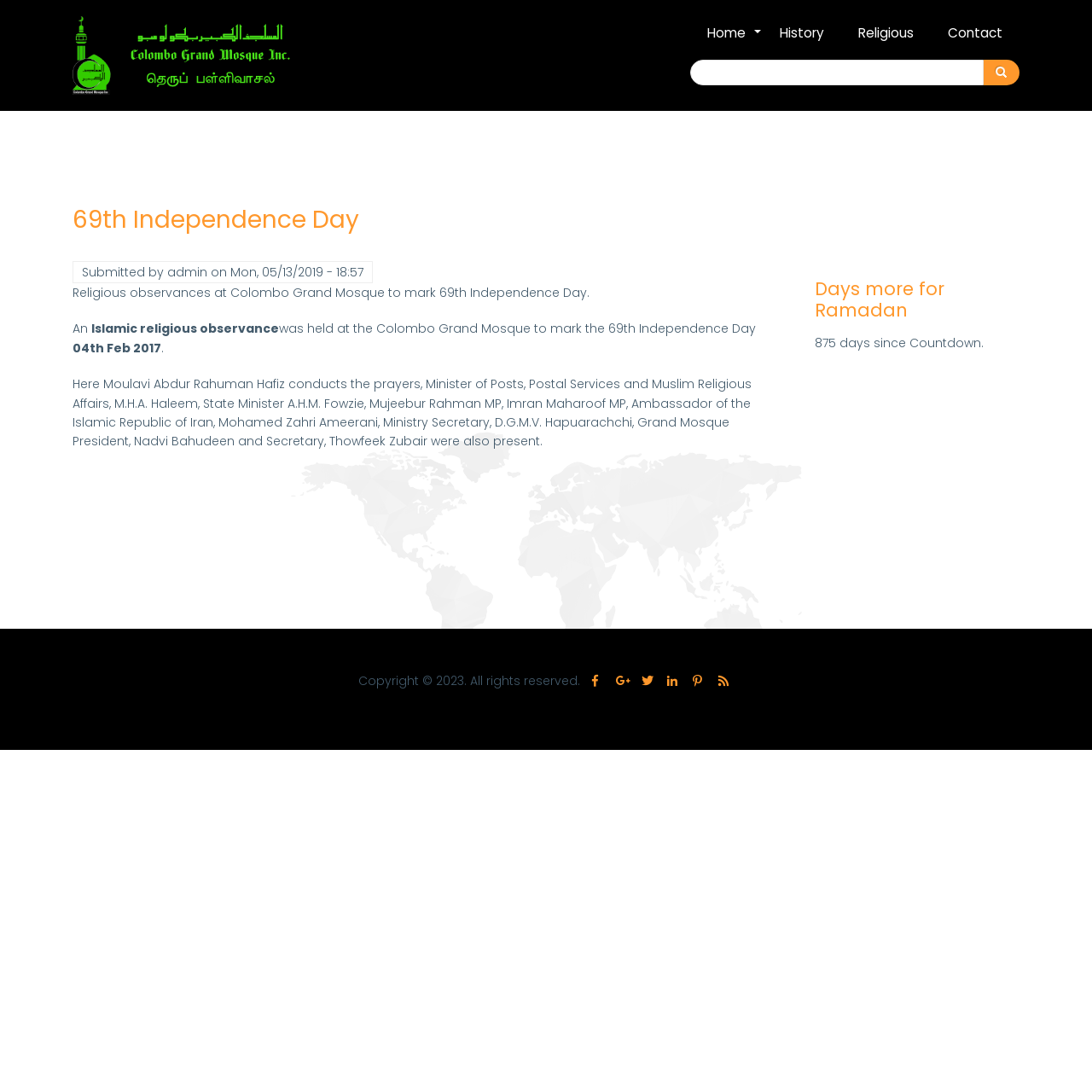Use one word or a short phrase to answer the question provided: 
What is the copyright year mentioned at the bottom of the page?

2023